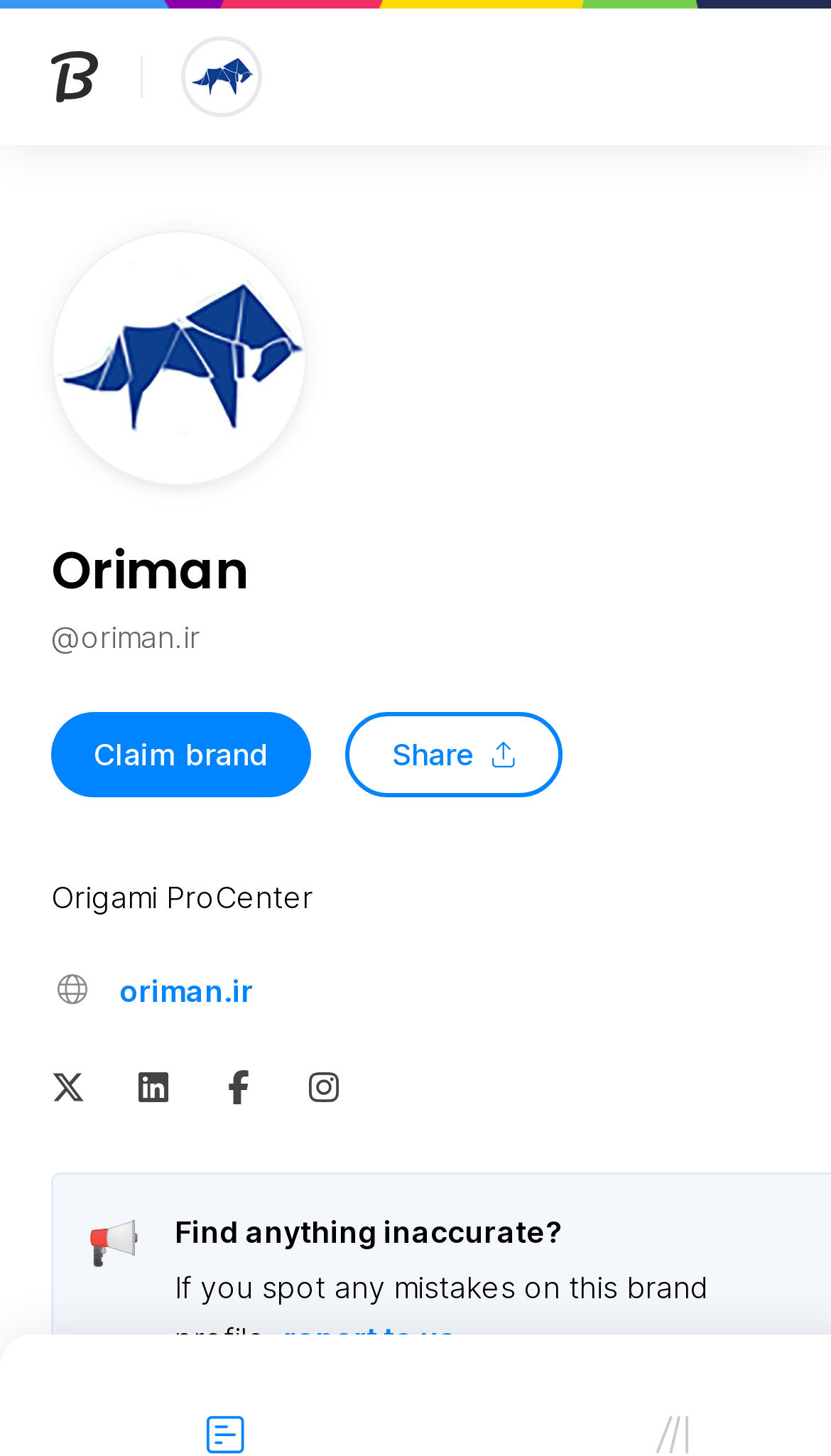What is the logo type of Brandfetch?
Please respond to the question with a detailed and informative answer.

The answer can be found by looking at the link 'Brandfetch's SVG logo' which is located at the top of the webpage, indicating that the logo type of Brandfetch is SVG.